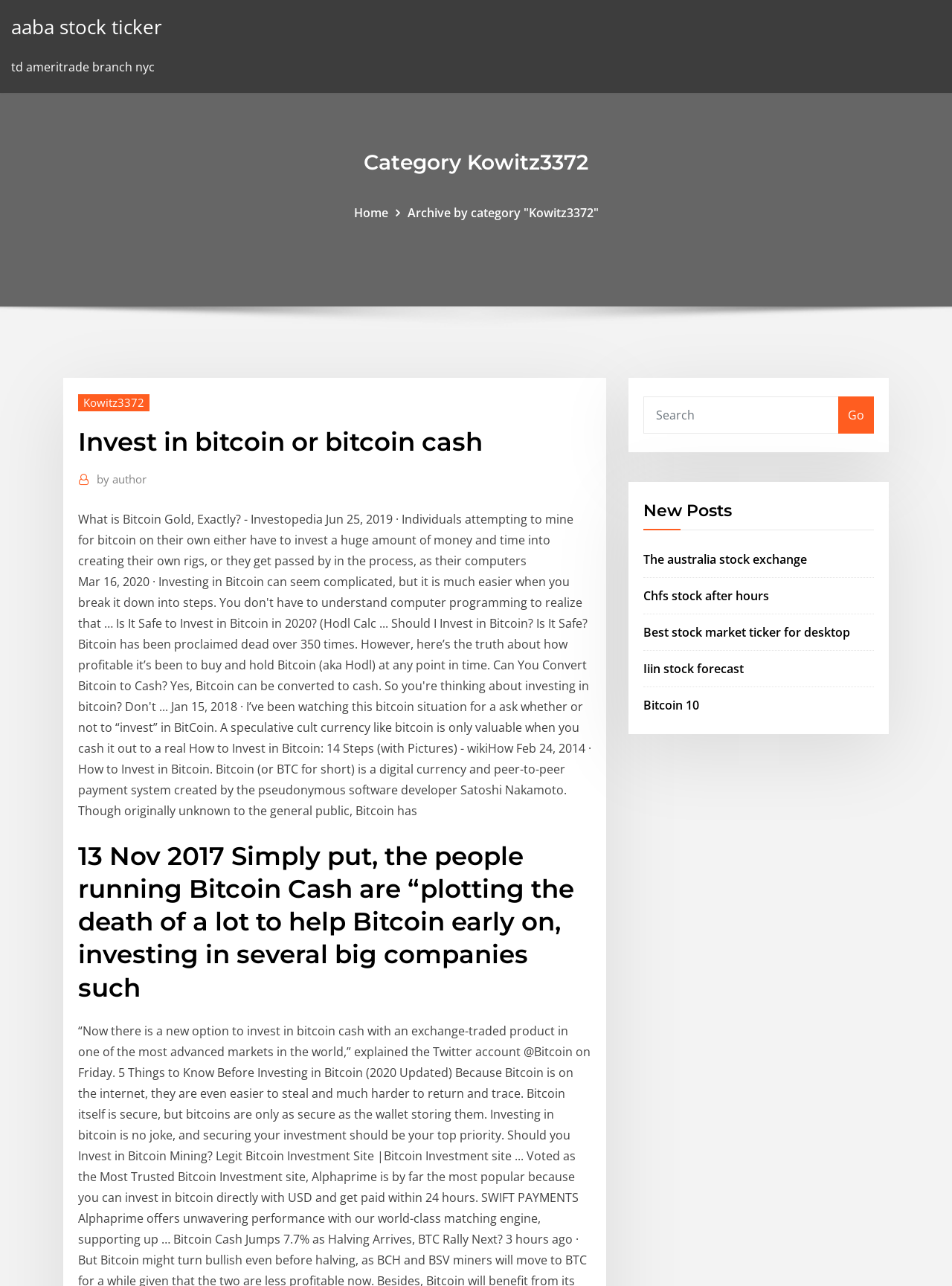Locate the UI element described as follows: "Home". Return the bounding box coordinates as four float numbers between 0 and 1 in the order [left, top, right, bottom].

[0.371, 0.159, 0.407, 0.172]